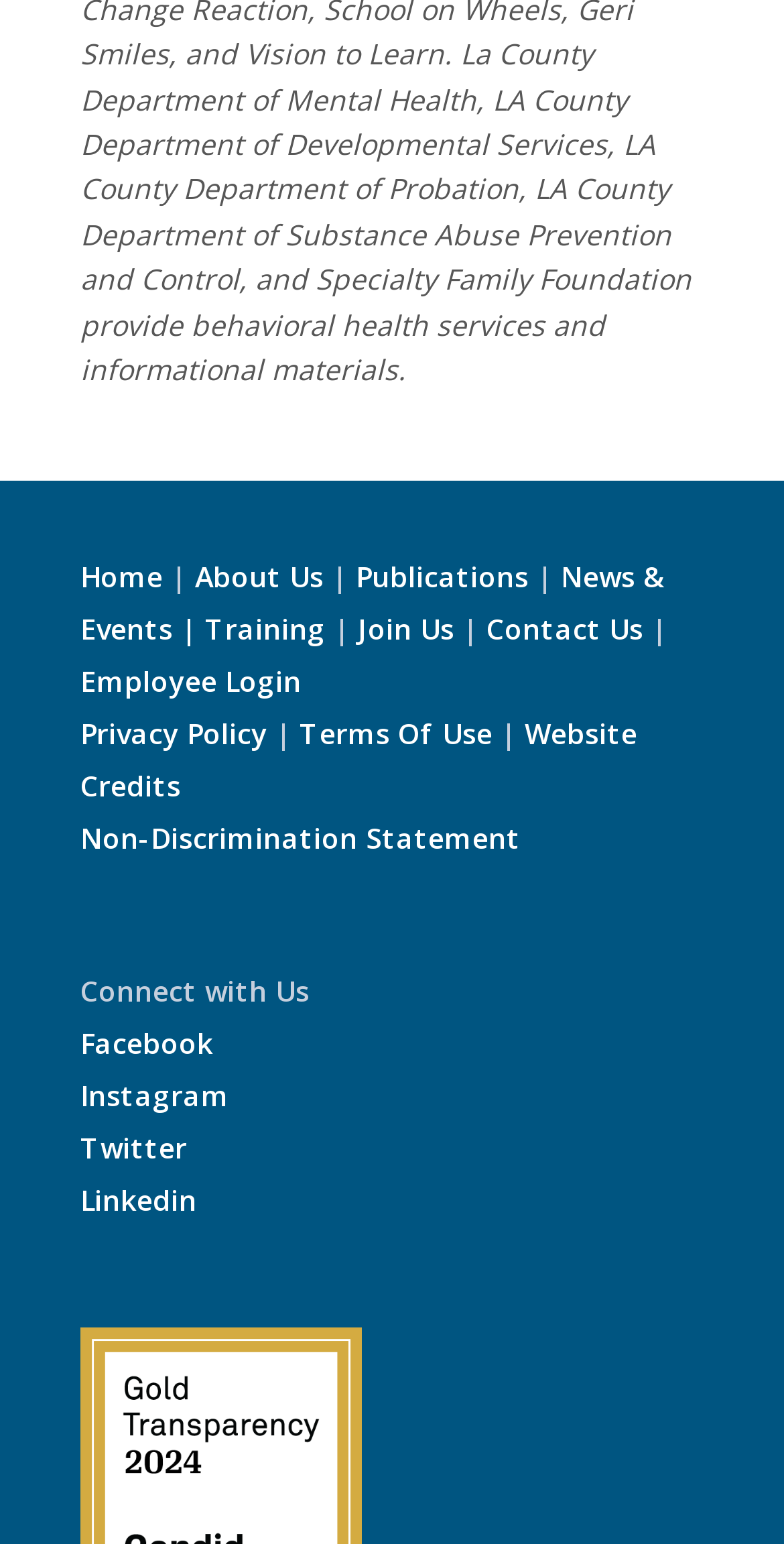Use a single word or phrase to answer the question: 
How many links are available in the footer section?

9